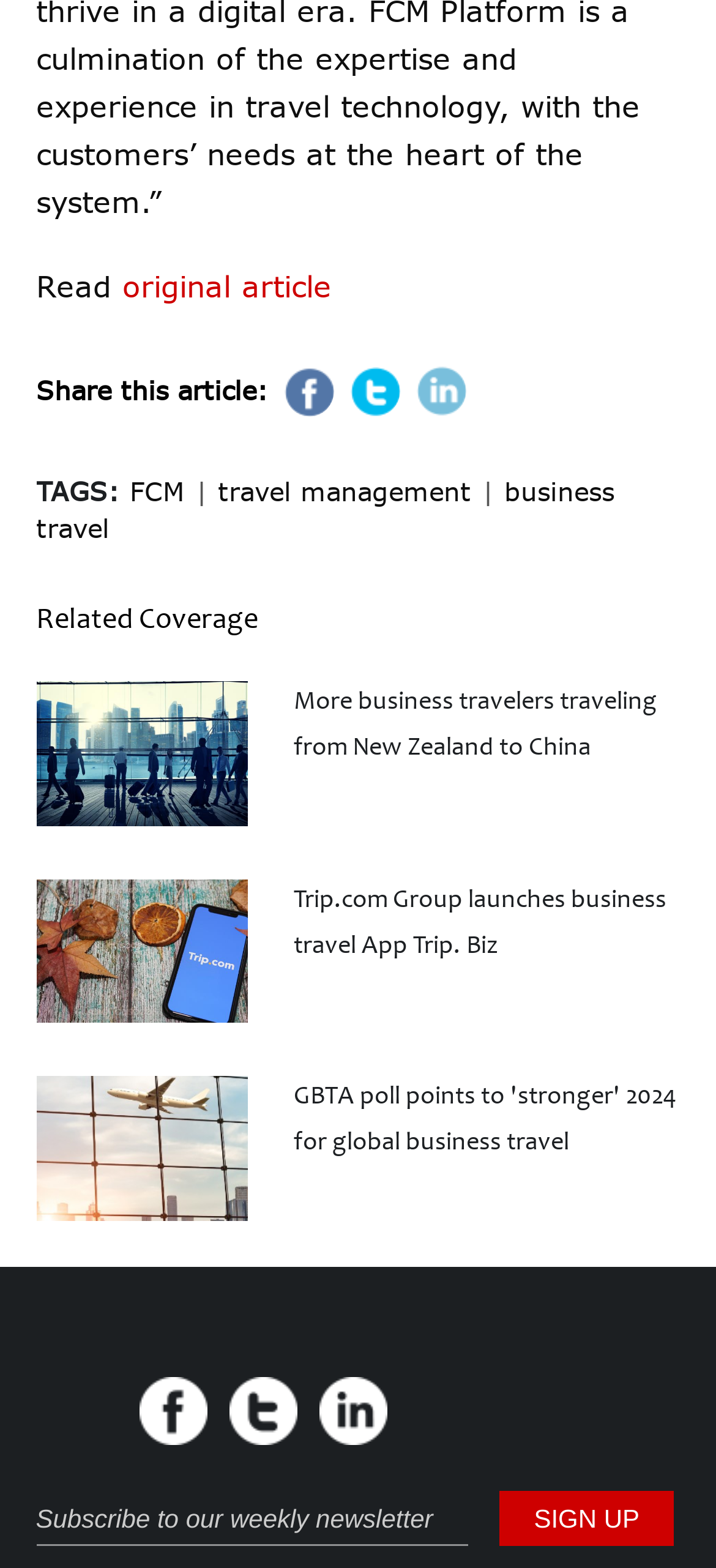Find and specify the bounding box coordinates that correspond to the clickable region for the instruction: "Share this article".

[0.05, 0.239, 0.373, 0.259]